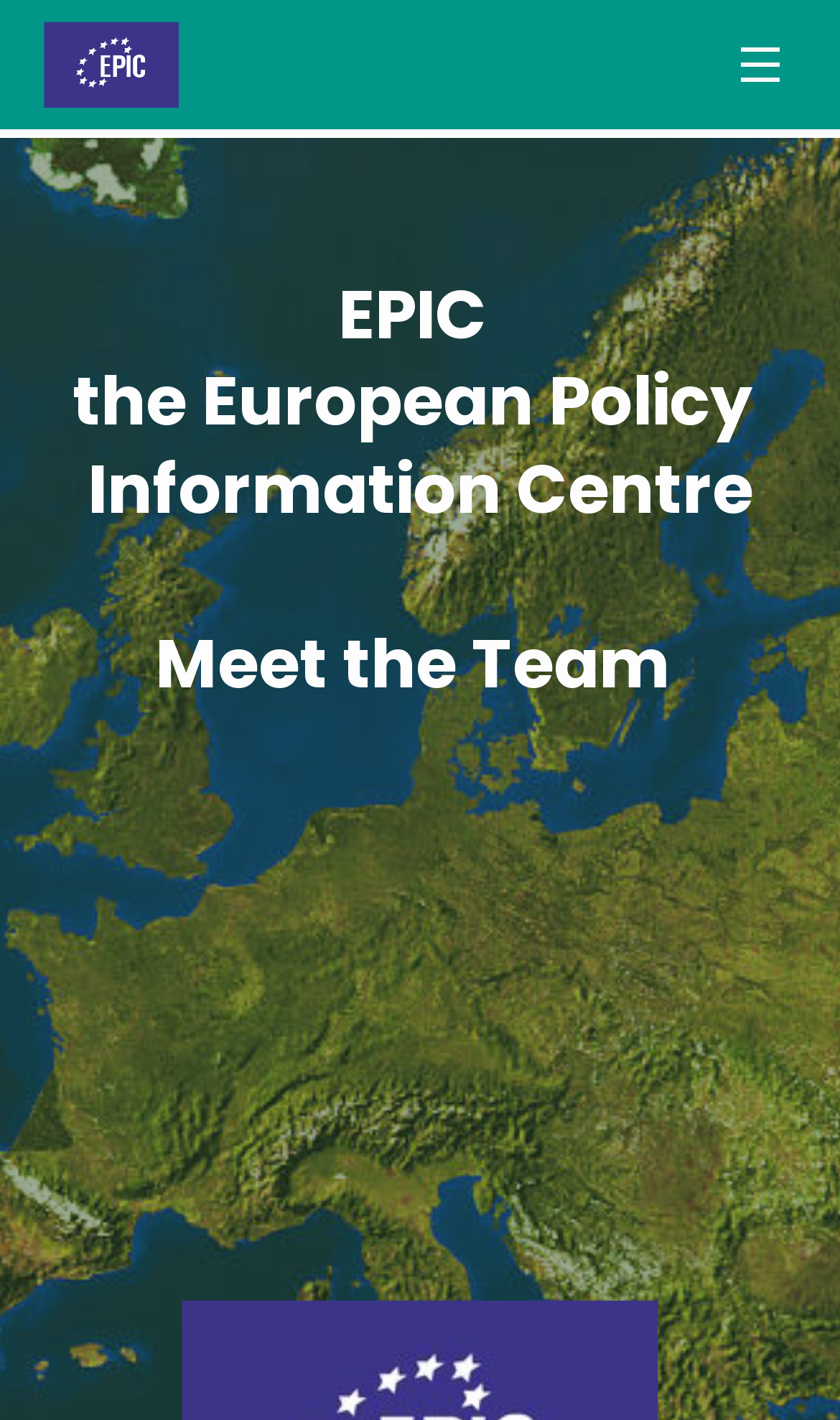Reply to the question with a single word or phrase:
What is the purpose of the webpage?

Meet the Team